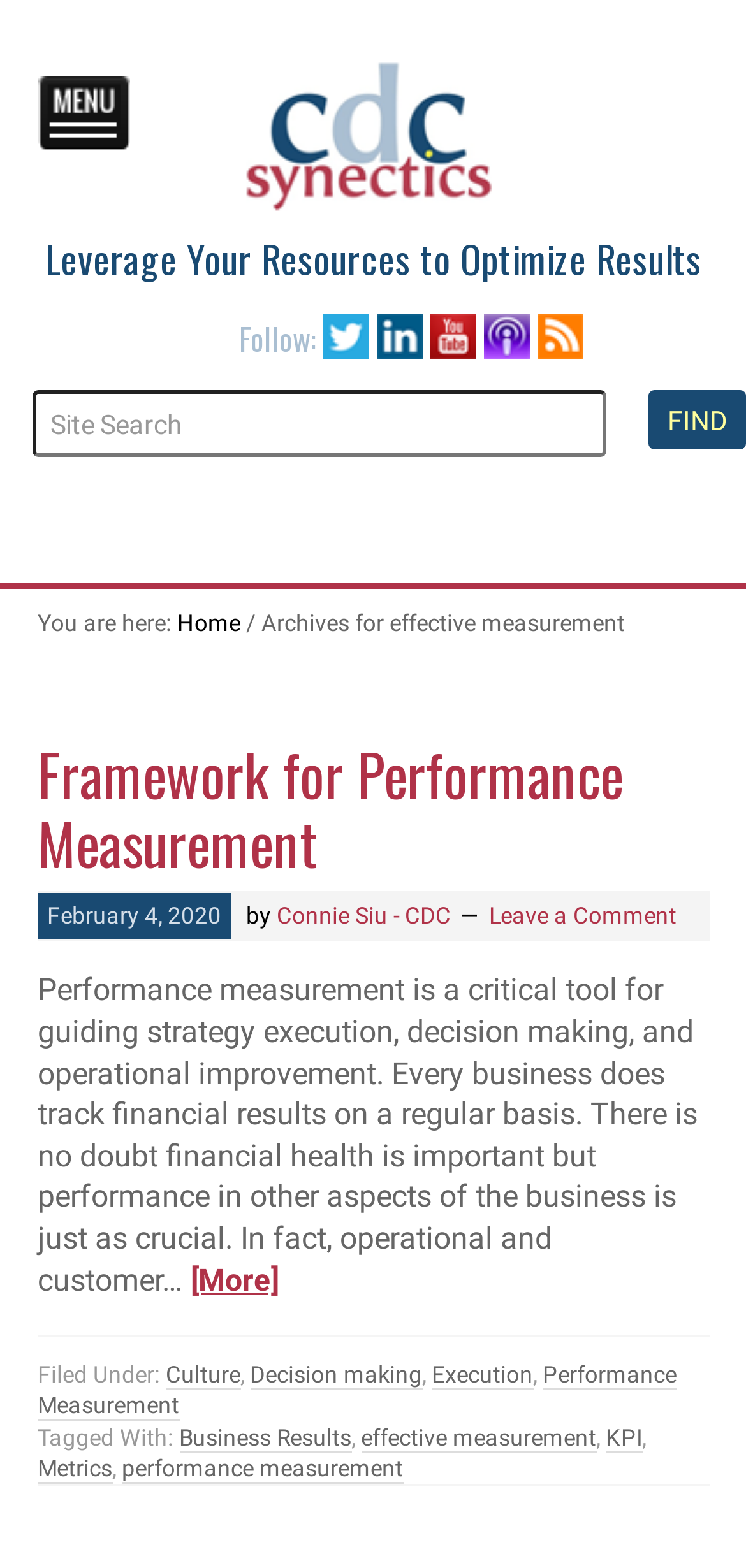What is the title of the article?
Can you give a detailed and elaborate answer to the question?

I found the title of the article by looking at the header section of the webpage, where it says 'Framework for Performance Measurement' in a larger font size.